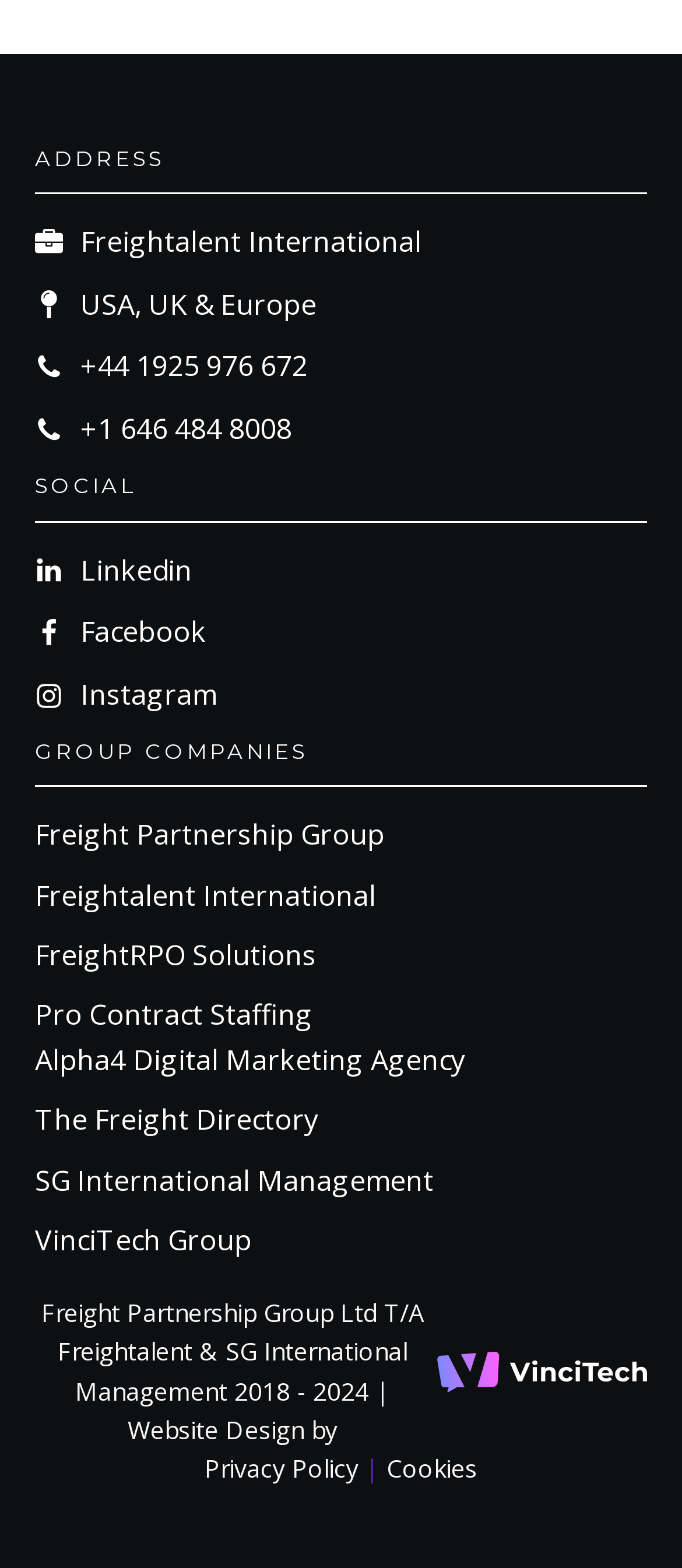Find the bounding box coordinates for the area that must be clicked to perform this action: "Call +44 1925 976 672".

[0.118, 0.22, 0.451, 0.248]